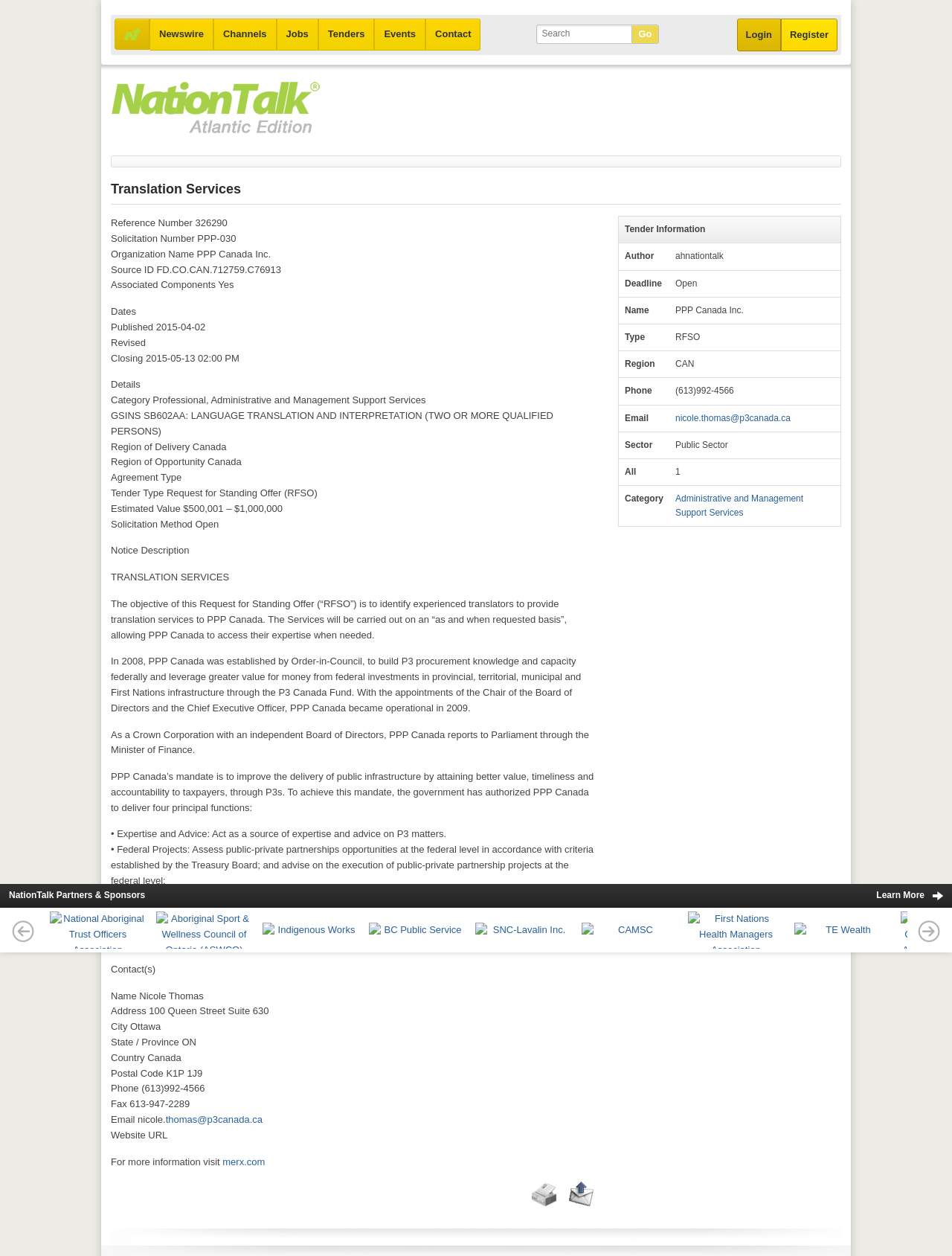Please identify the bounding box coordinates of the element on the webpage that should be clicked to follow this instruction: "Search for something". The bounding box coordinates should be given as four float numbers between 0 and 1, formatted as [left, top, right, bottom].

[0.564, 0.02, 0.664, 0.035]